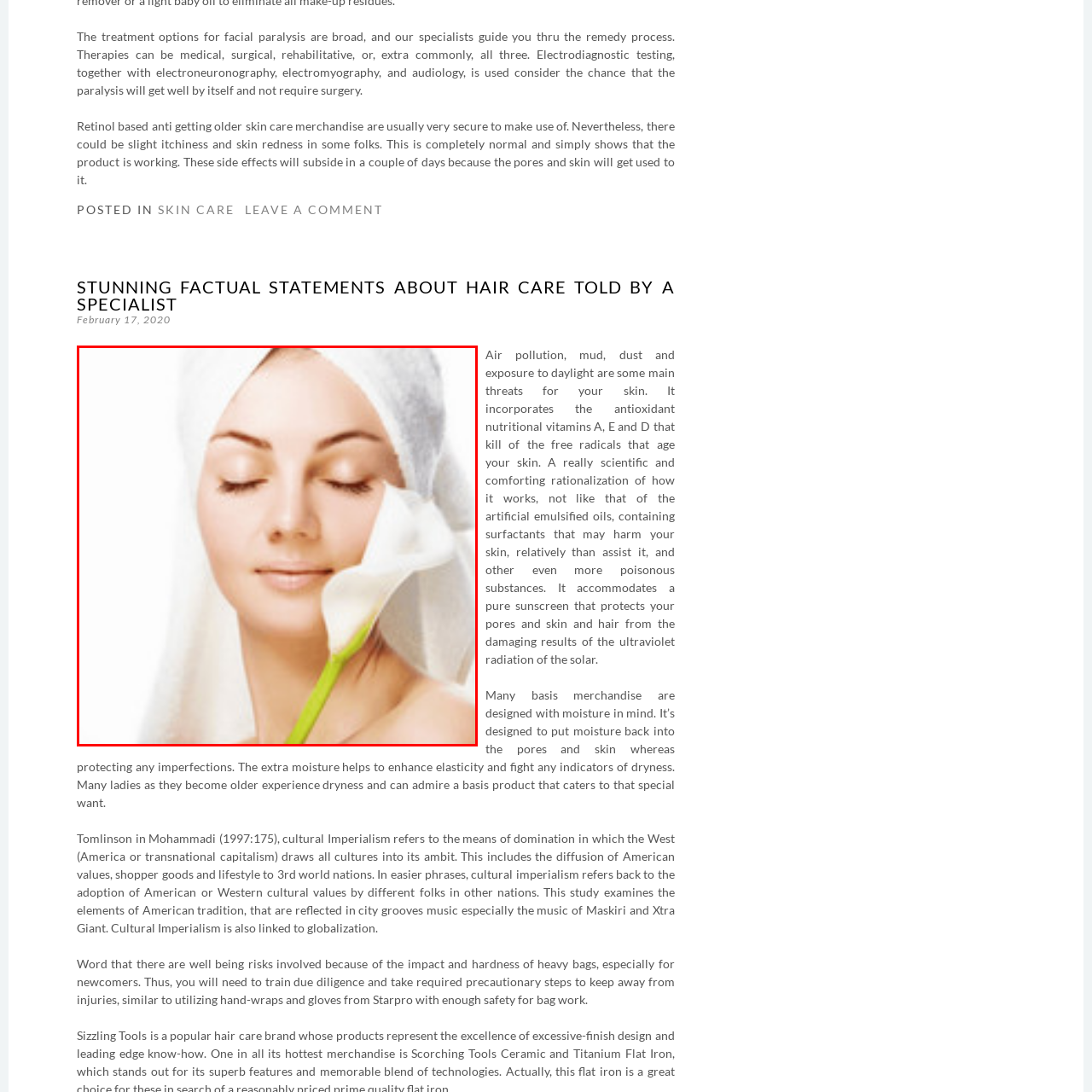Elaborate on the image enclosed by the red box with a detailed description.

This serene image features a woman with smooth, glowing skin, gracefully holding a white calla lily close to her face. Her eyes are closed, conveying a sense of tranquility and self-care, while a white towel is elegantly wrapped around her head. The soft lighting enhances her natural beauty and the gentle curves of her features, promoting the idea of relaxation and beauty treatment. This visual encapsulates the essence of skincare and wellness, aligning with themes of rejuvenation and the importance of nurturing one's skin amidst environmental factors such as pollution and sun exposure. The image beautifully complements discussions on effective skincare products and routines that prioritize natural ingredients and the health of the skin.